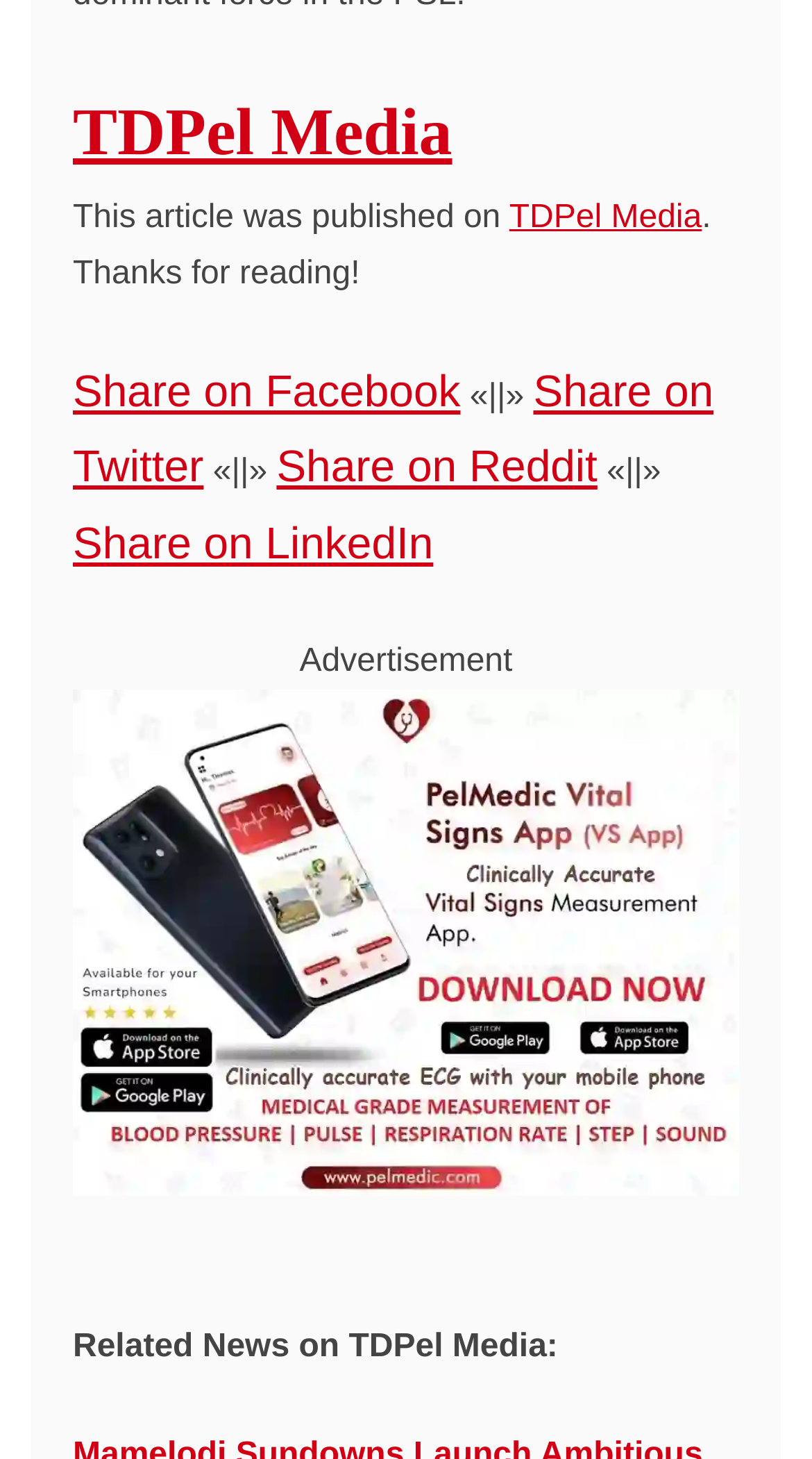Please reply to the following question using a single word or phrase: 
What type of content is listed at the bottom?

Related News